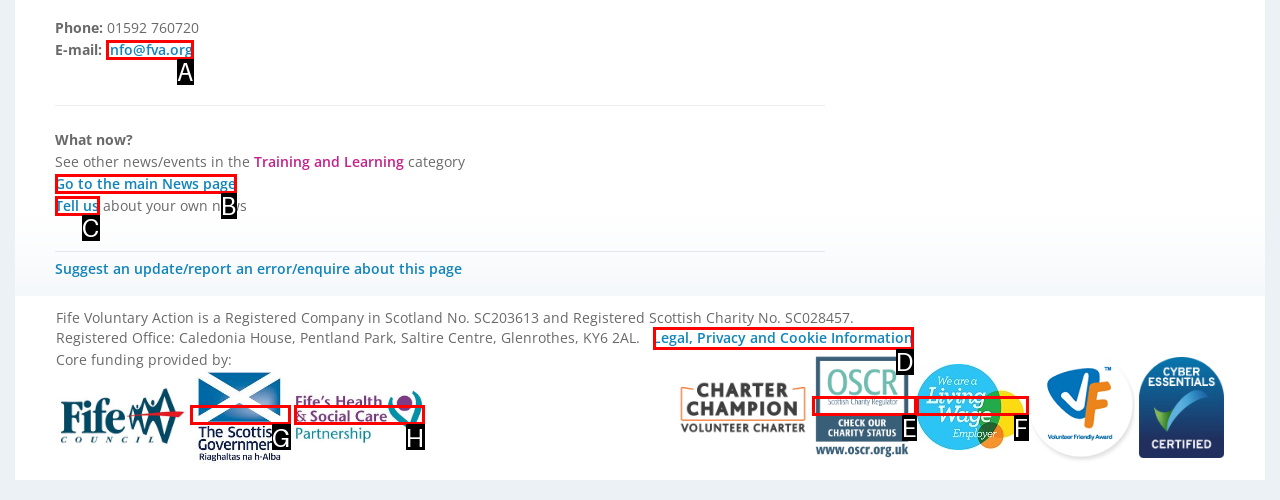Which HTML element among the options matches this description: info@fva.org? Answer with the letter representing your choice.

A